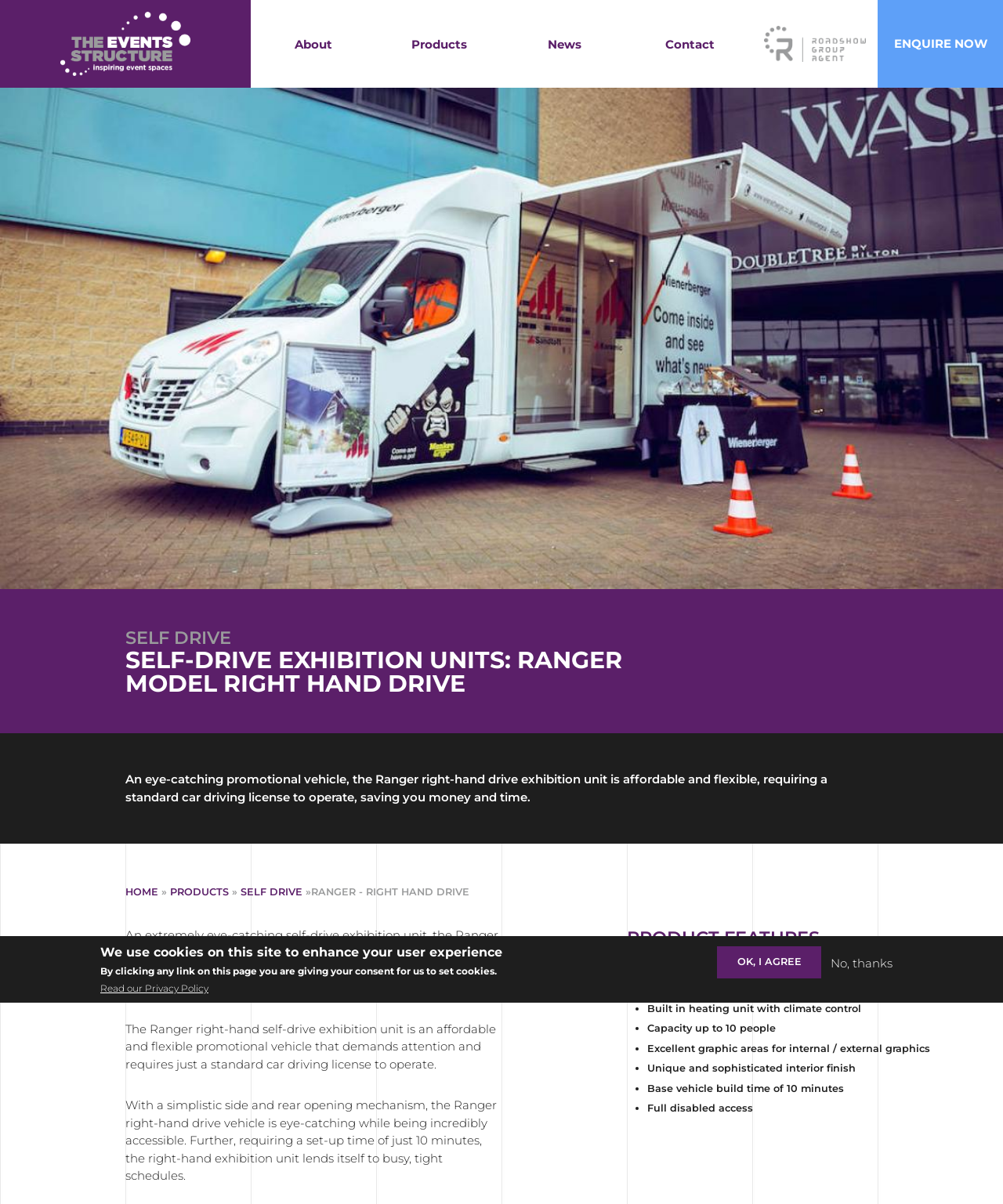Provide your answer to the question using just one word or phrase: How many people can the exhibition unit hold?

Up to 10 people